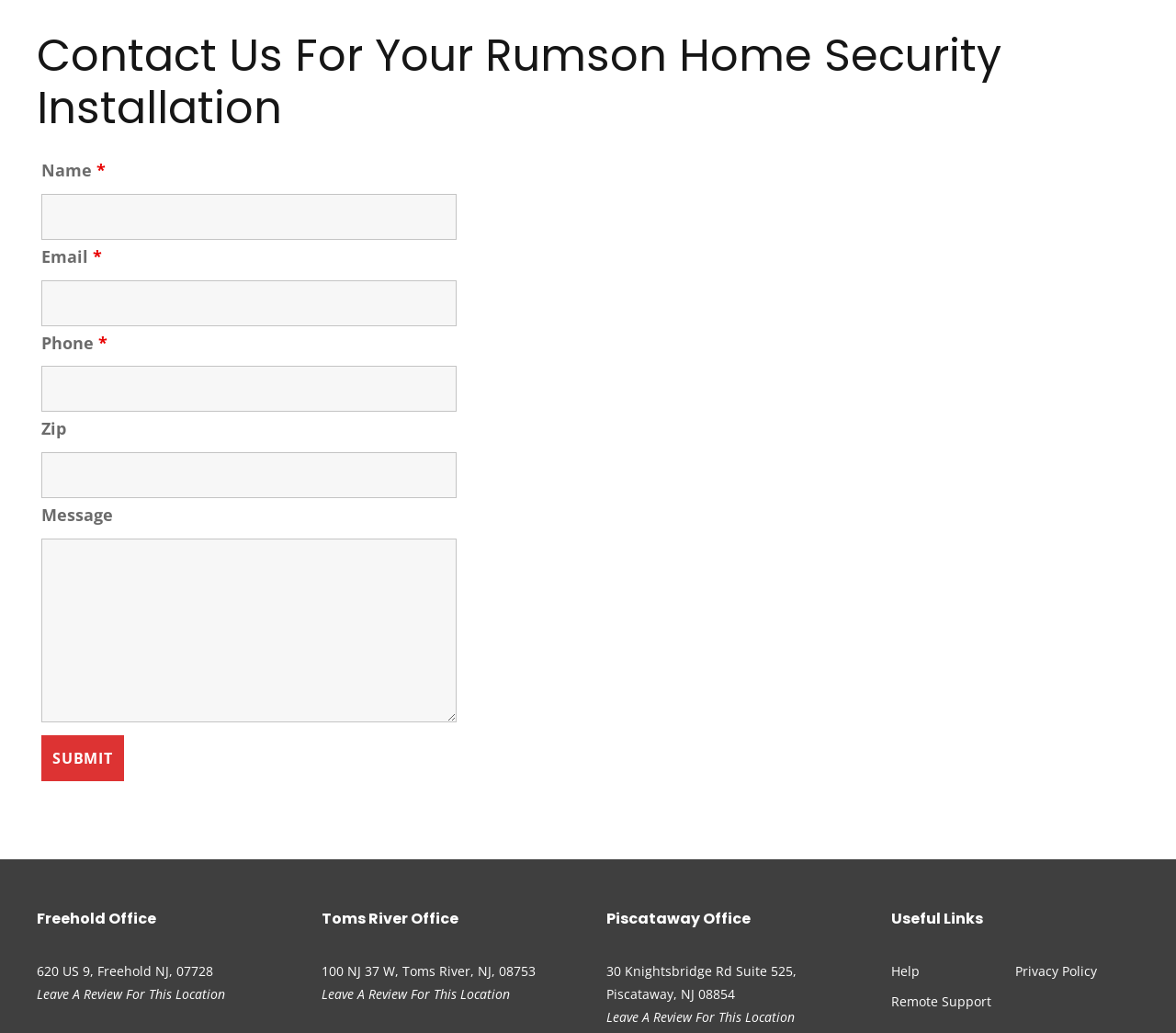What is the purpose of the links at the bottom of the webpage?
Answer briefly with a single word or phrase based on the image.

Useful Links